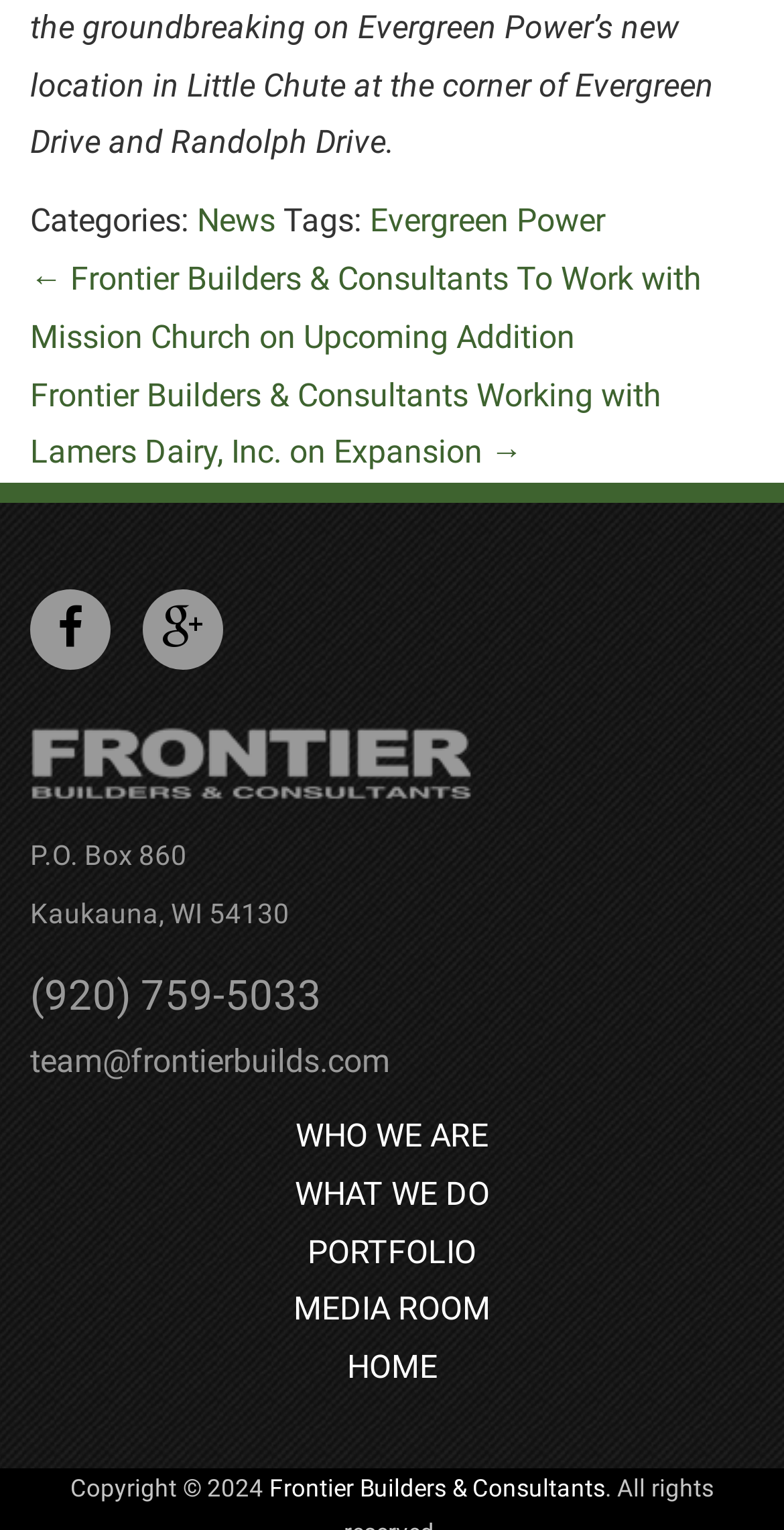What is the name of the company?
From the screenshot, provide a brief answer in one word or phrase.

Frontier Builders & Consultants